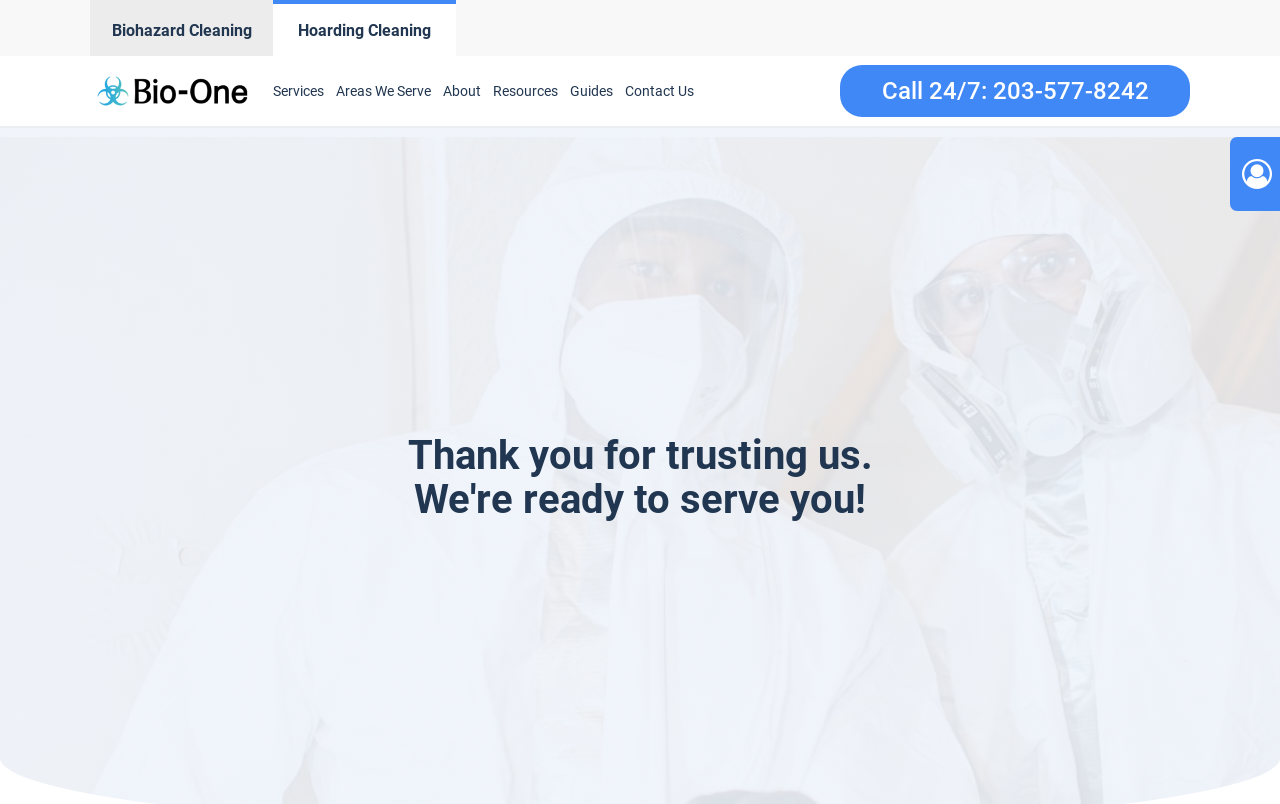Provide the bounding box coordinates for the UI element that is described by this text: "Call 24/7: 203-577-8242". The coordinates should be in the form of four float numbers between 0 and 1: [left, top, right, bottom].

[0.656, 0.081, 0.93, 0.146]